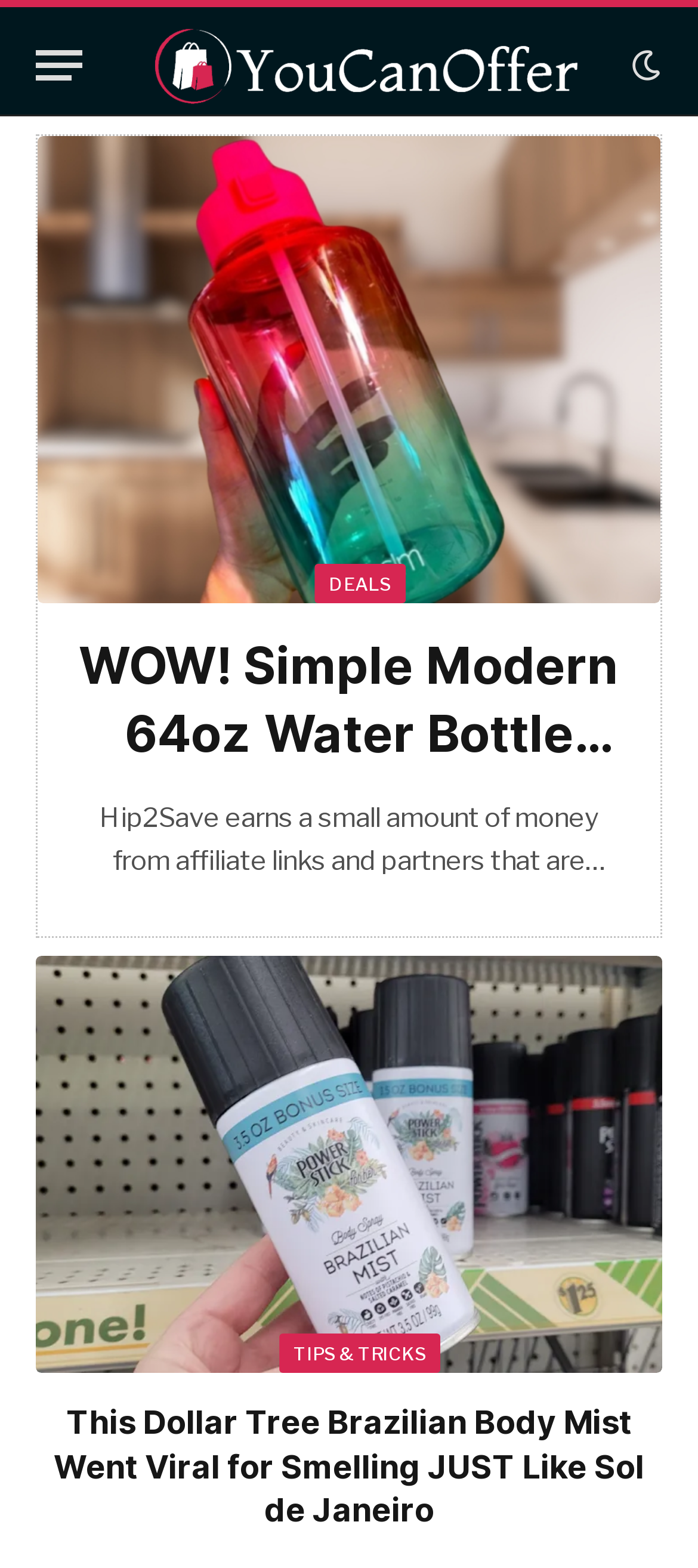What is the topic of the first article?
From the screenshot, provide a brief answer in one word or phrase.

Dollar Tree Brazilian Body Mist